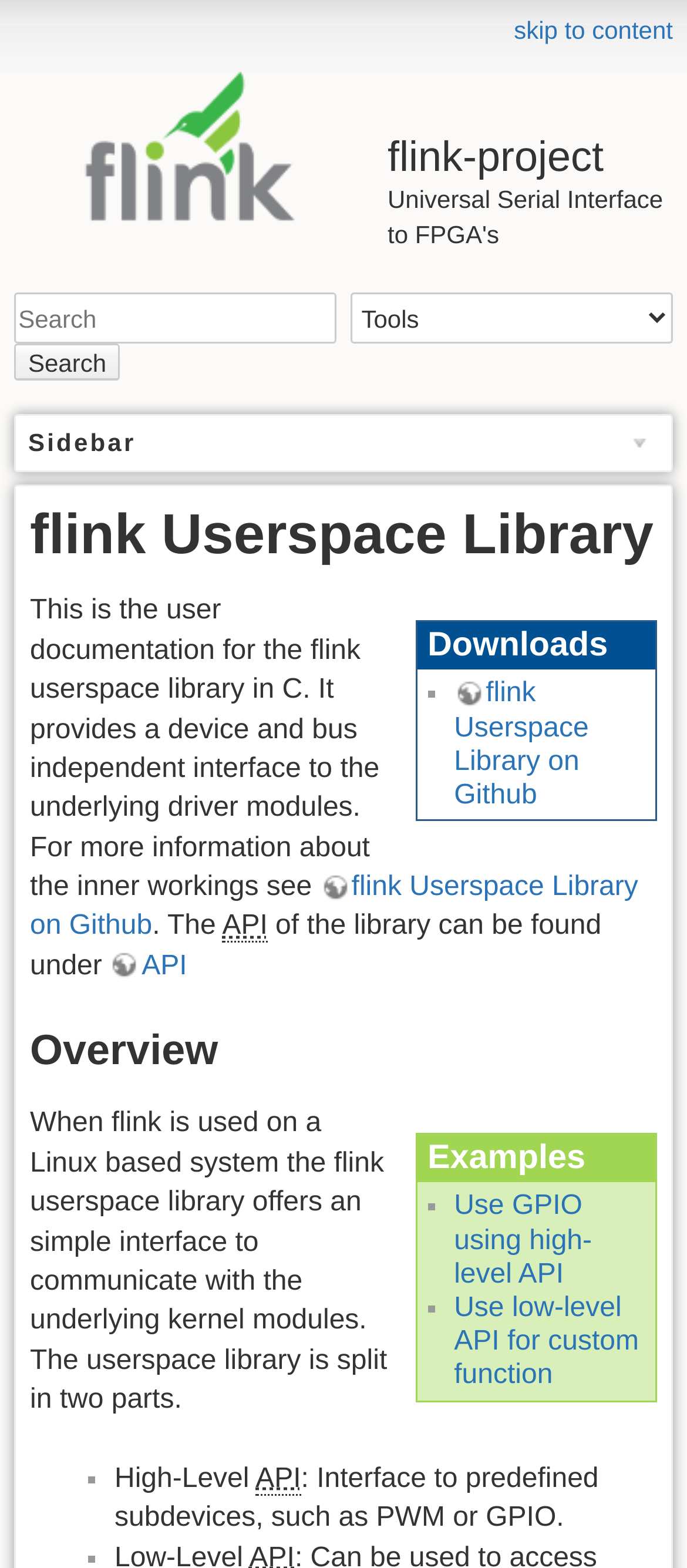Provide a short answer to the following question with just one word or phrase: What are the two parts of the userspace library?

High-Level API and Low-Level API